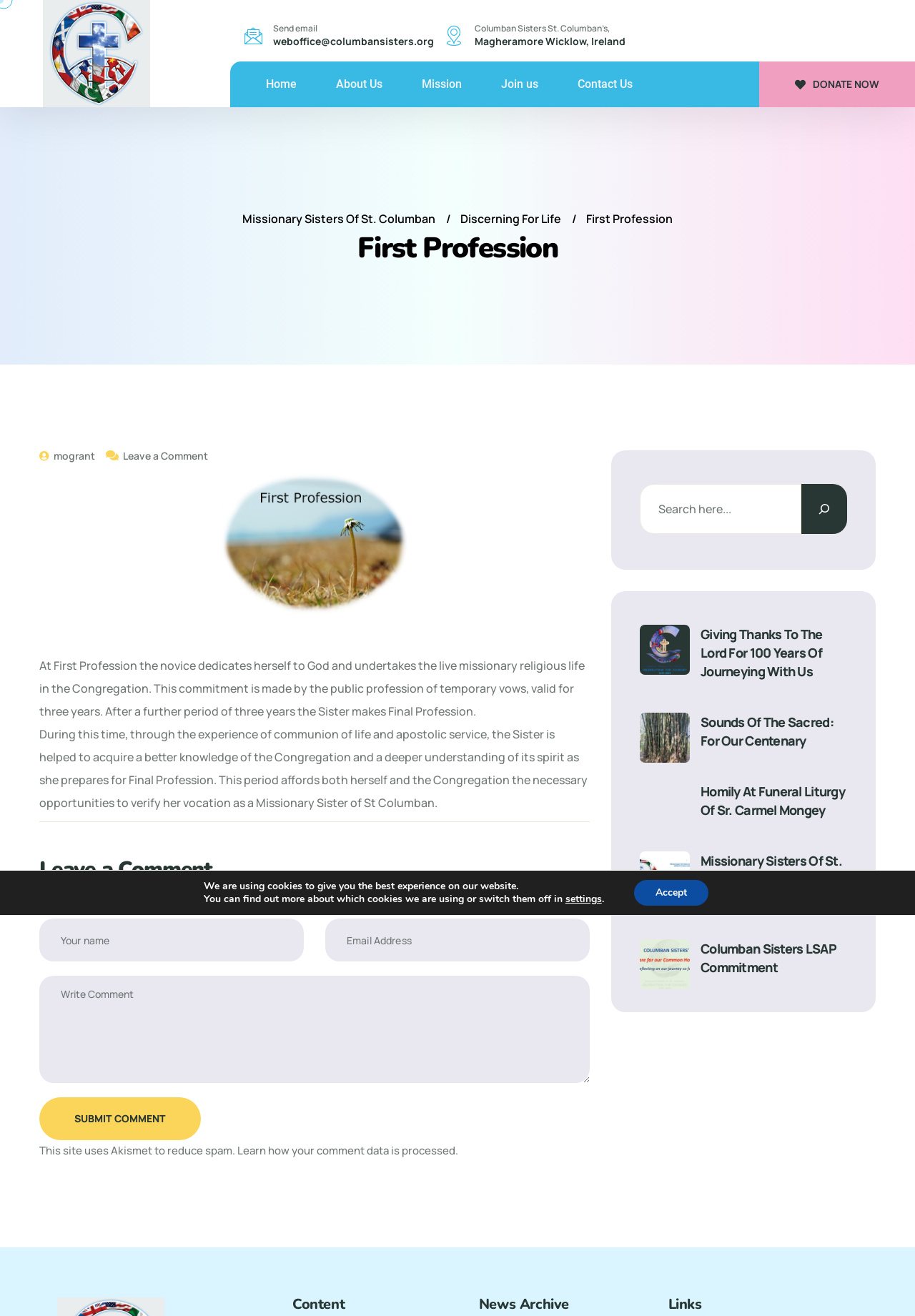Locate the bounding box coordinates for the element described below: "alt="Missionary Sisters of St. Columban"". The coordinates must be four float values between 0 and 1, formatted as [left, top, right, bottom].

[0.047, 0.034, 0.164, 0.046]